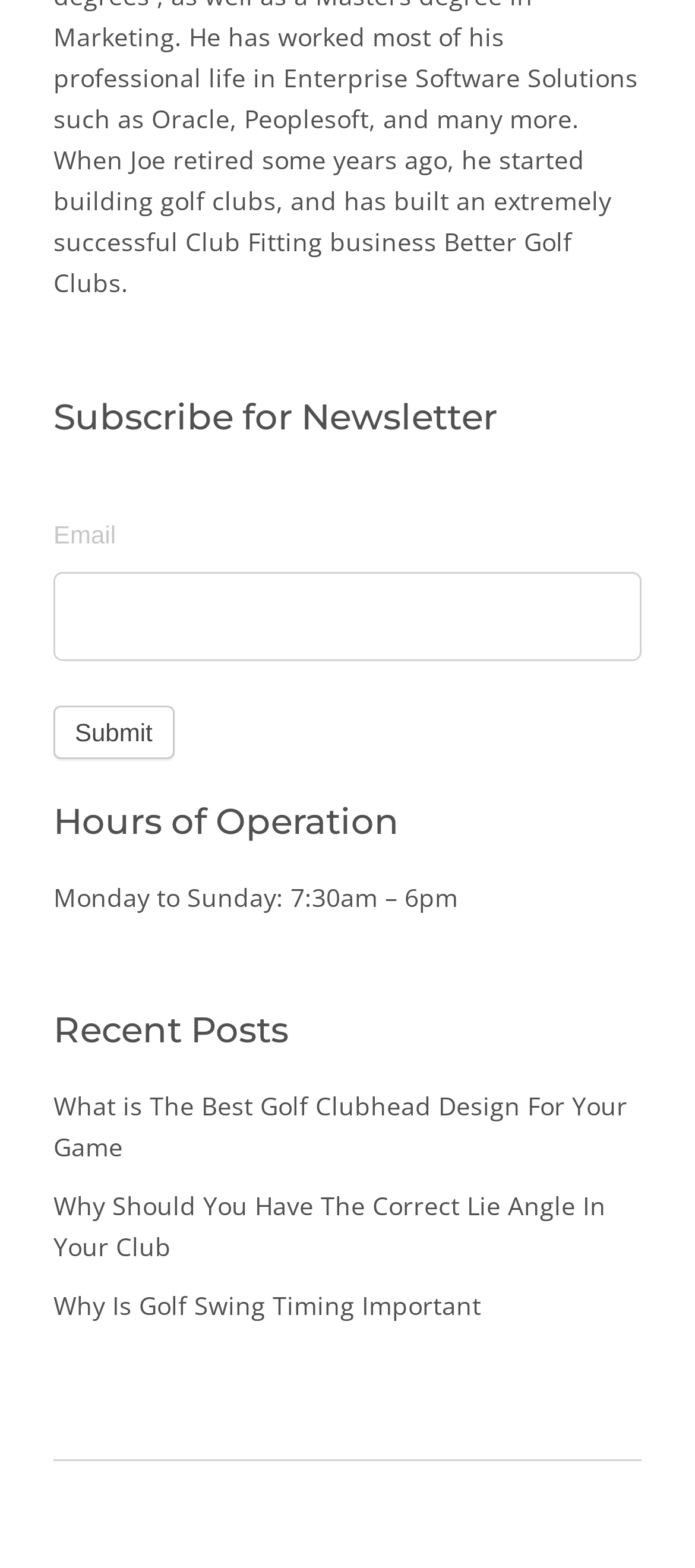Given the element description, predict the bounding box coordinates in the format (top-left x, top-left y, bottom-right x, bottom-right y), using floating point numbers between 0 and 1: Submit

[0.077, 0.45, 0.25, 0.484]